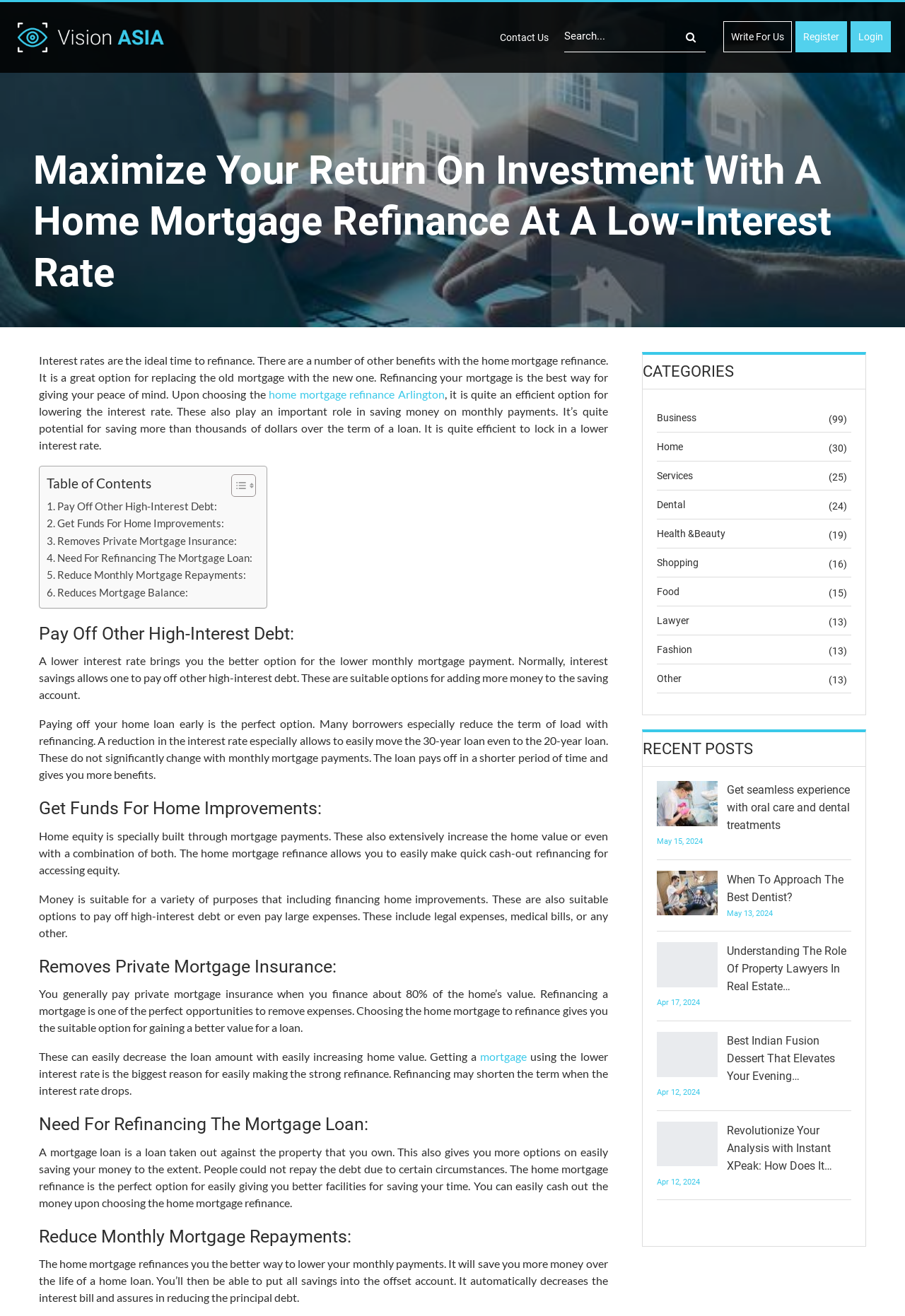What is the purpose of refinancing a mortgage?
Use the information from the image to give a detailed answer to the question.

According to the webpage, refinancing a mortgage is the best way to give peace of mind, and it also provides other benefits such as lowering interest rates and saving money on monthly payments.